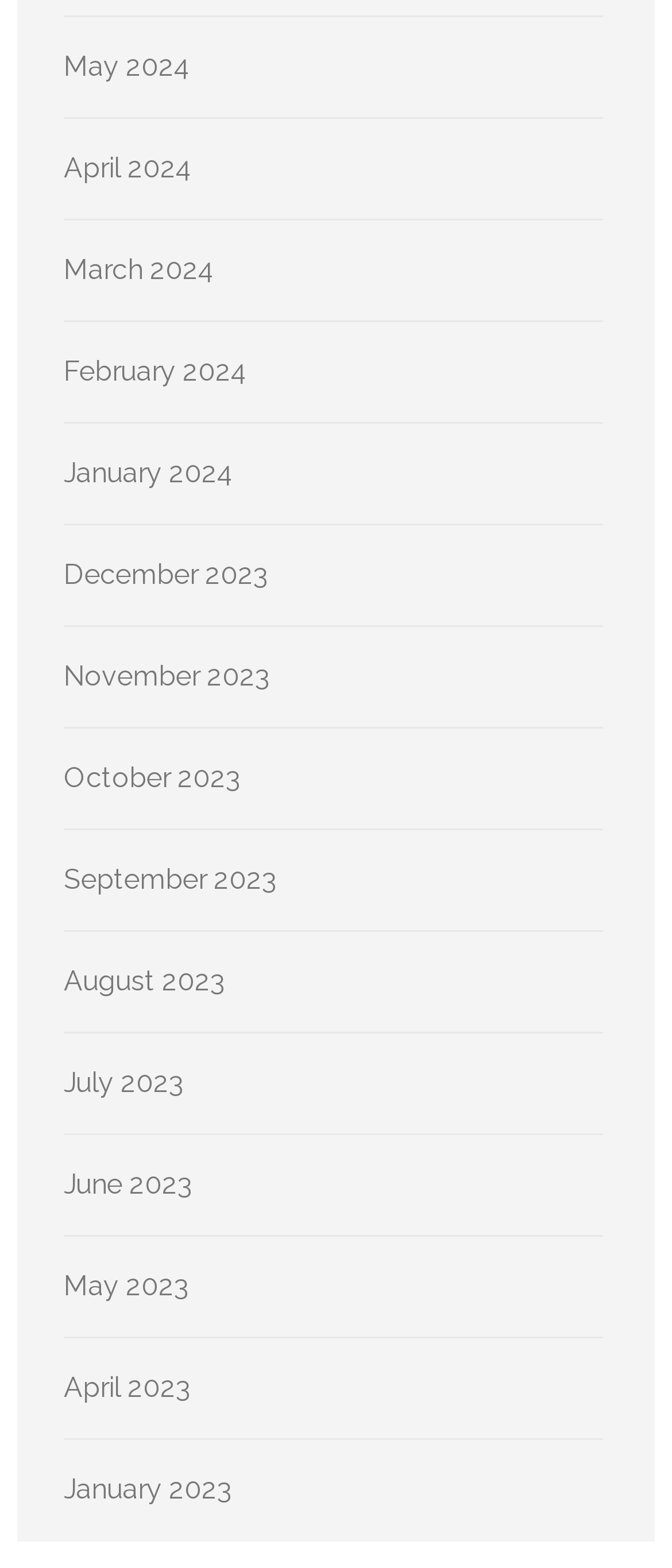Provide a brief response to the question below using one word or phrase:
What is the earliest month available?

January 2023